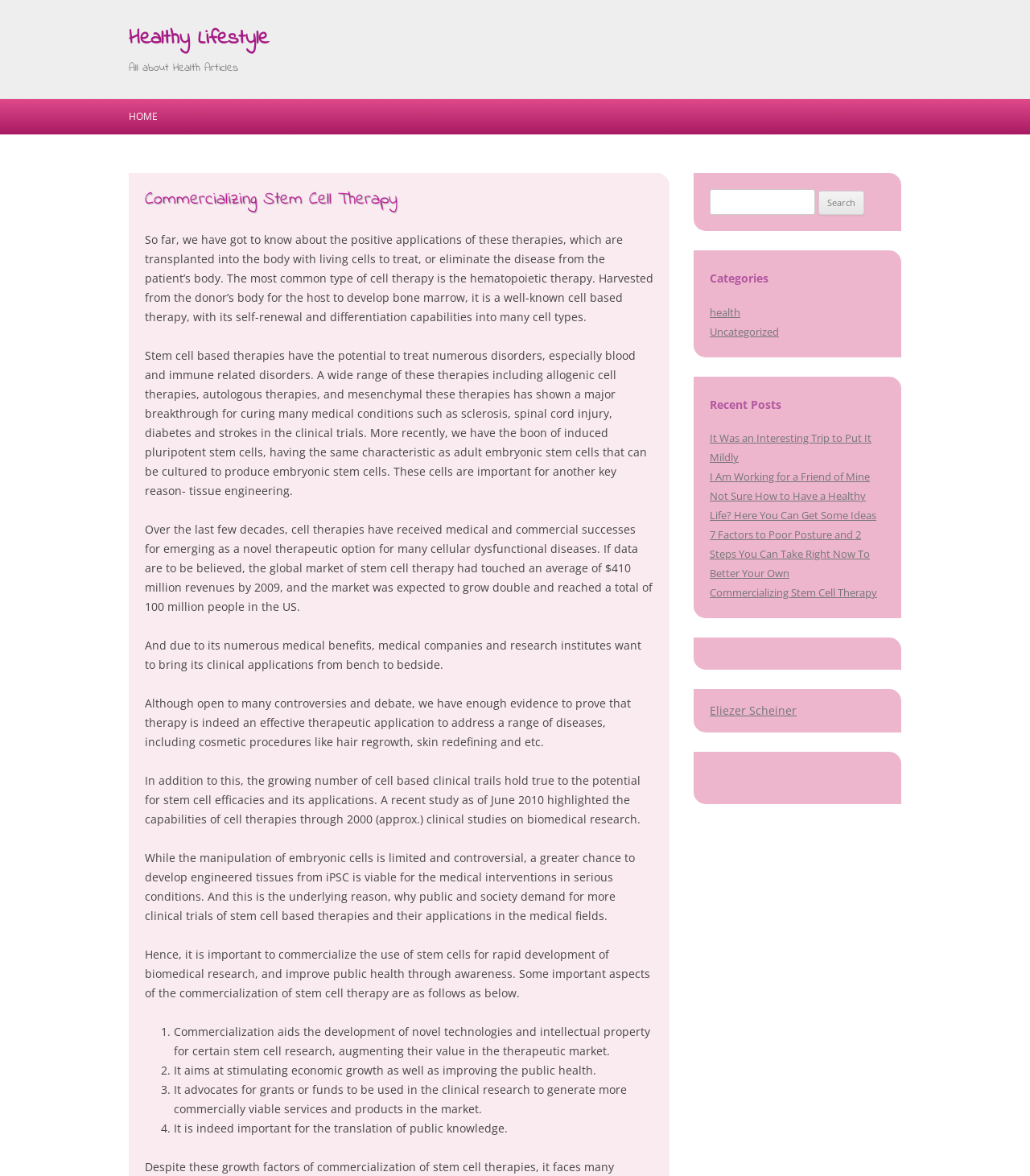What is the purpose of commercializing stem cell therapy? From the image, respond with a single word or brief phrase.

To improve public health